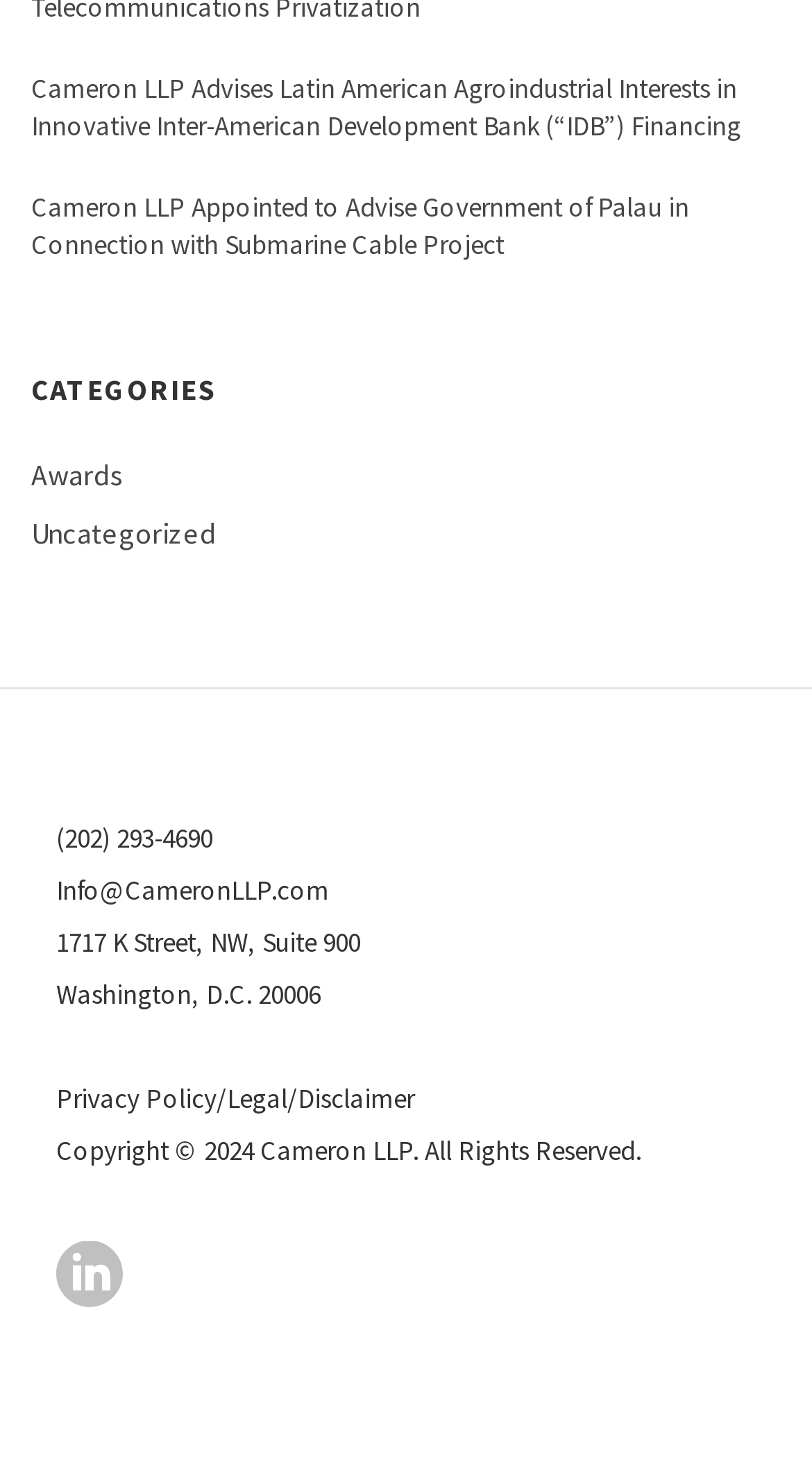Find the bounding box coordinates for the UI element that matches this description: "Privacy Policy".

None